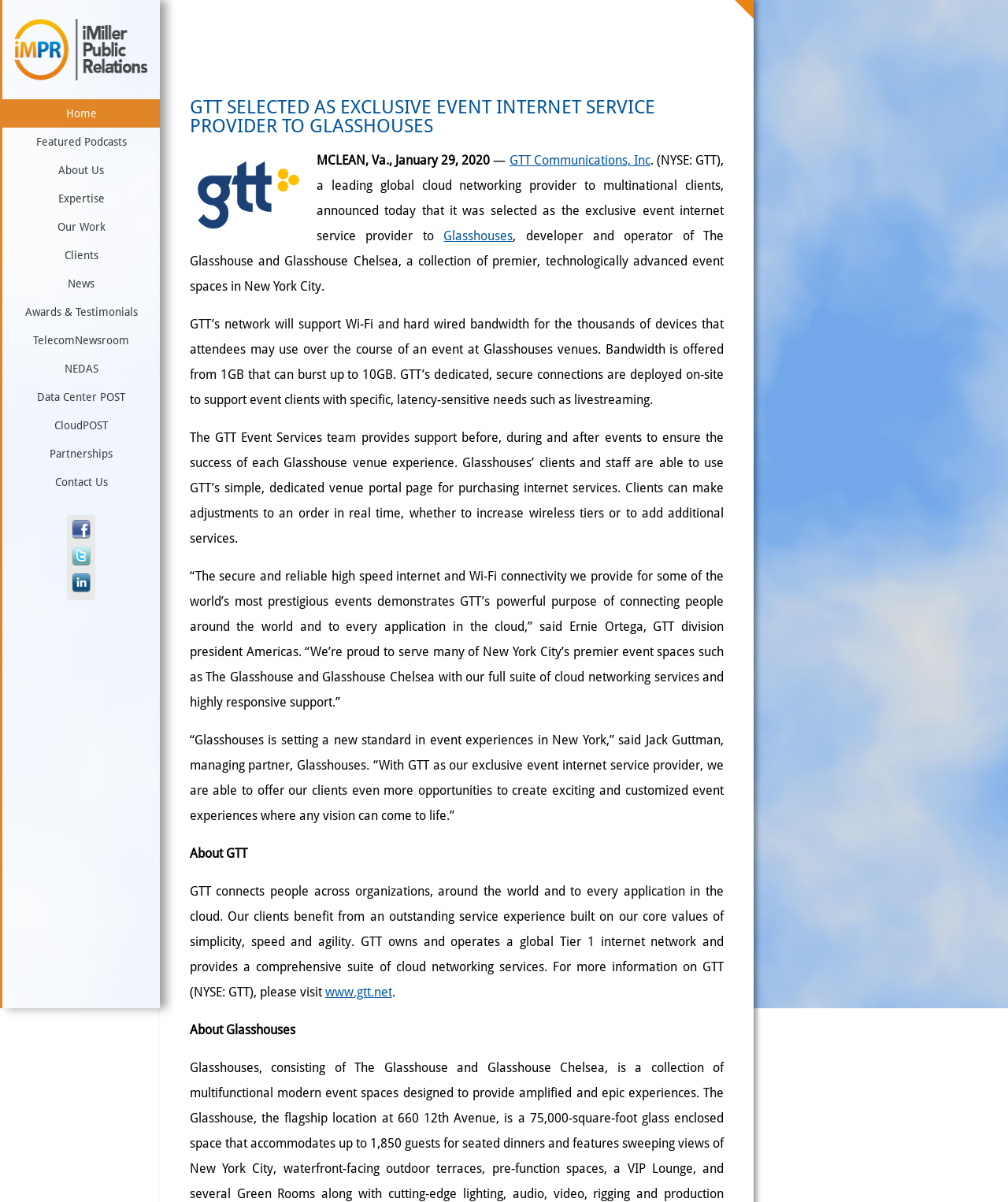Extract the bounding box coordinates for the UI element described by the text: "GTT Communications, Inc". The coordinates should be in the form of [left, top, right, bottom] with values between 0 and 1.

[0.505, 0.127, 0.645, 0.14]